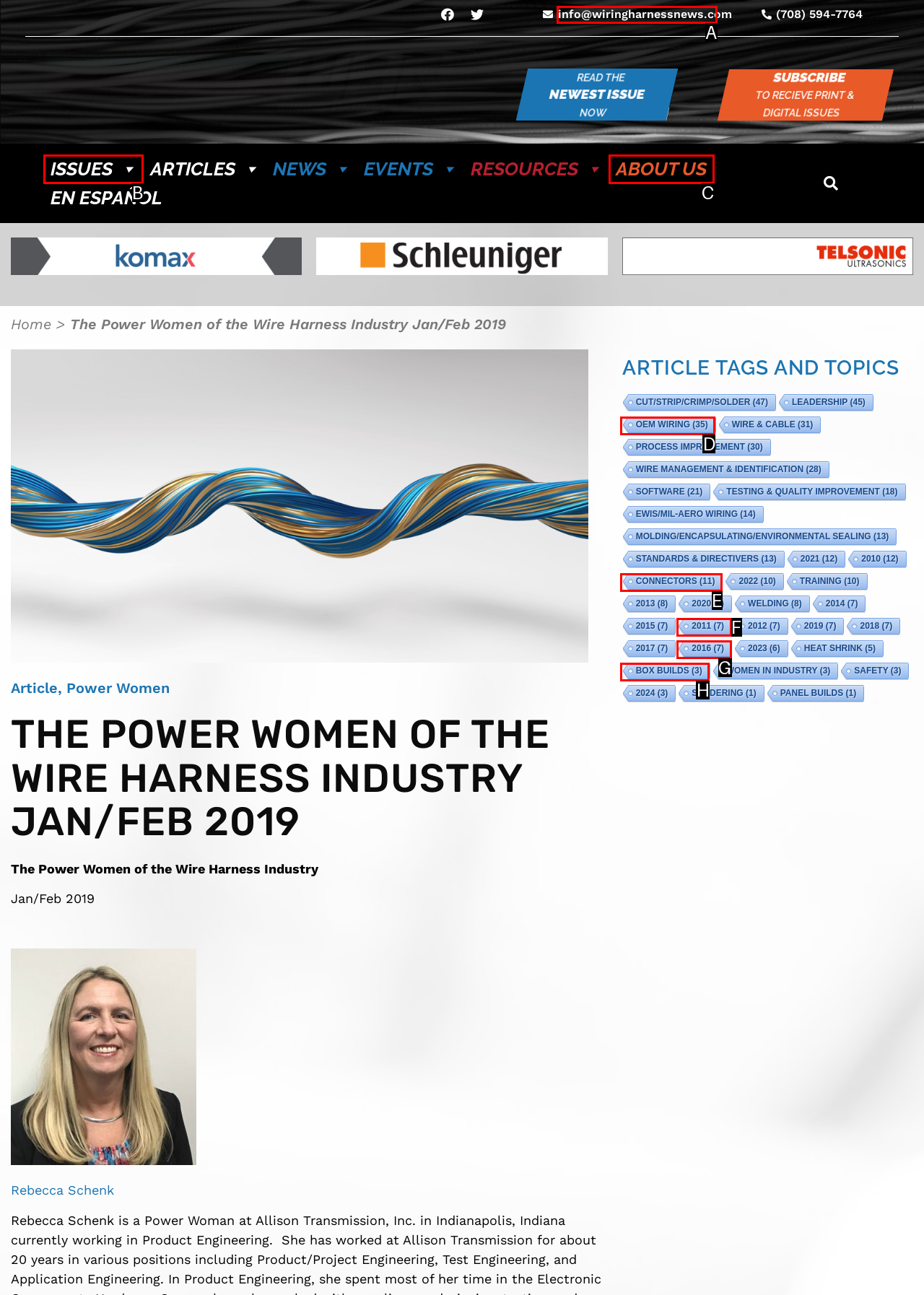Determine which HTML element best suits the description: info@wiringharnessnews.com. Reply with the letter of the matching option.

A